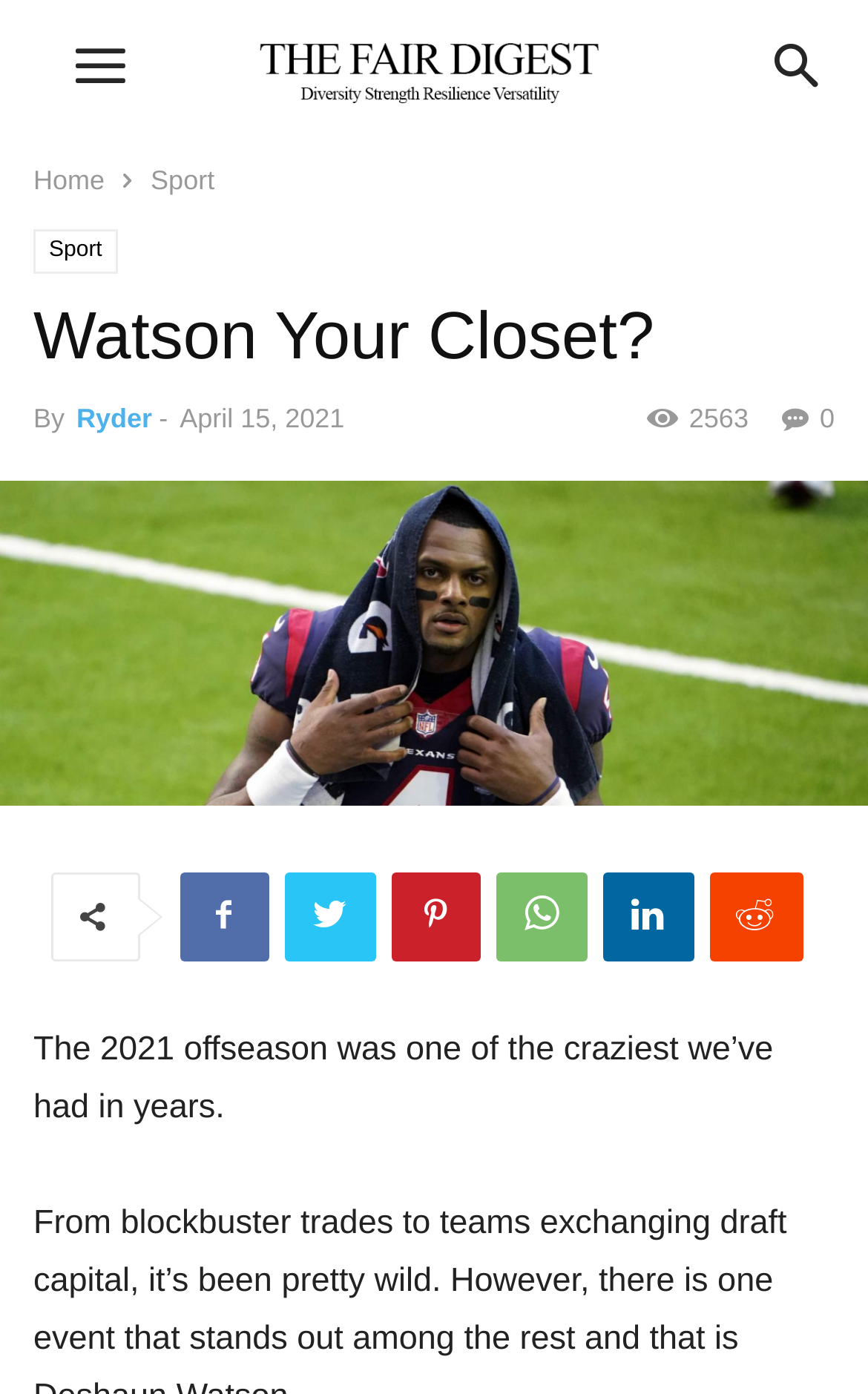Provide a short answer using a single word or phrase for the following question: 
What is the topic of the article?

2021 offseason